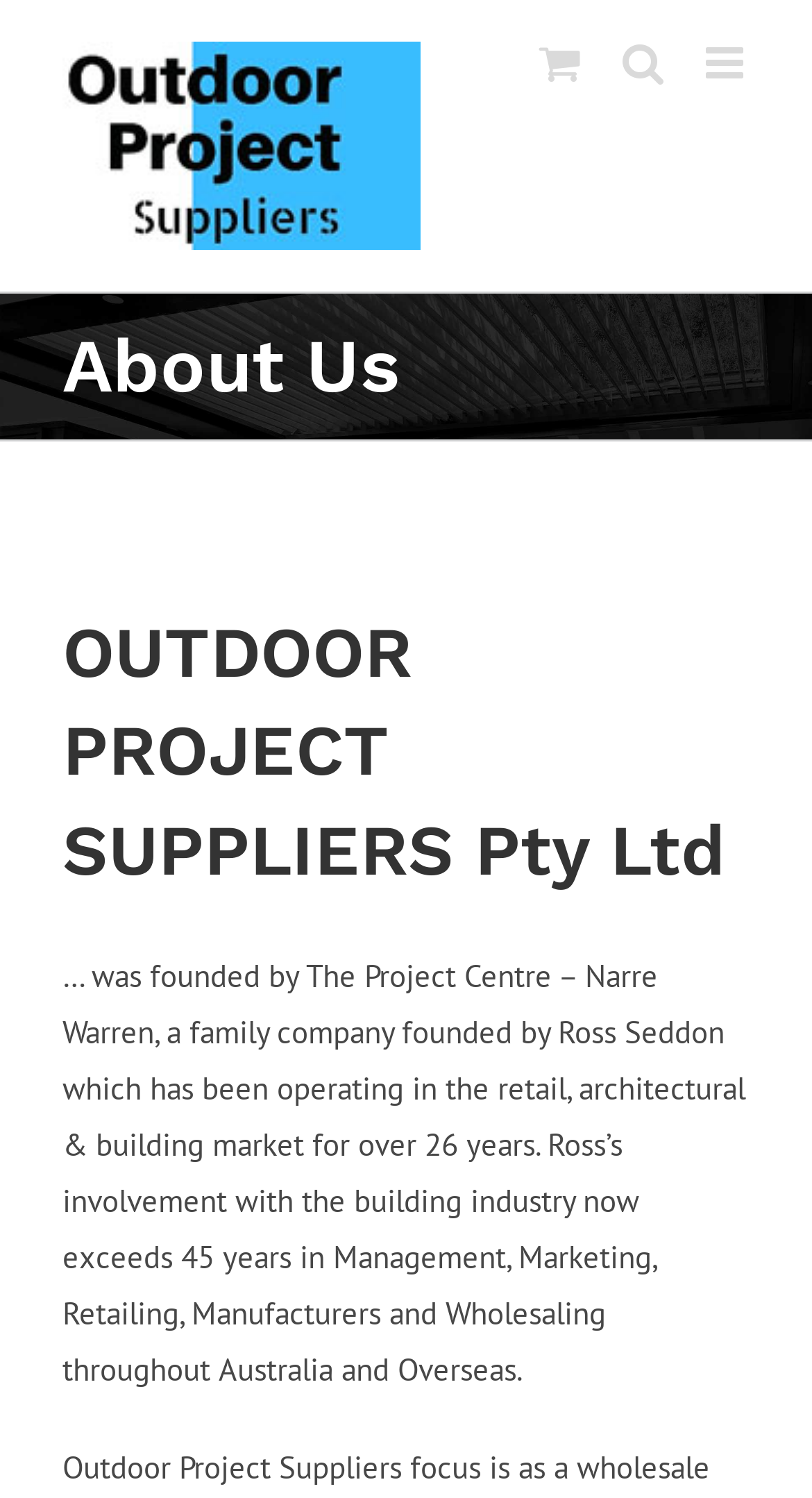Detail the features and information presented on the webpage.

The webpage is about Project Centre Materials, an Australian company that supplies outdoor building products through distributors and builders. At the top left of the page, there is a logo of Outdoor Project Suppliers, which is also a link. To the right of the logo, there are three links: "Toggle mobile menu", "Toggle mobile search", and "Toggle mobile cart". 

Below the top section, there is a page title bar that spans the entire width of the page. Within this bar, there are two headings: "About Us" and "OUTDOOR PROJECT SUPPLIERS Pty Ltd". 

Below the page title bar, there is a block of text that describes the company's history. The text explains that the company was founded by Ross Seddon, who has over 45 years of experience in the building industry, and that the company has been operating for over 26 years.